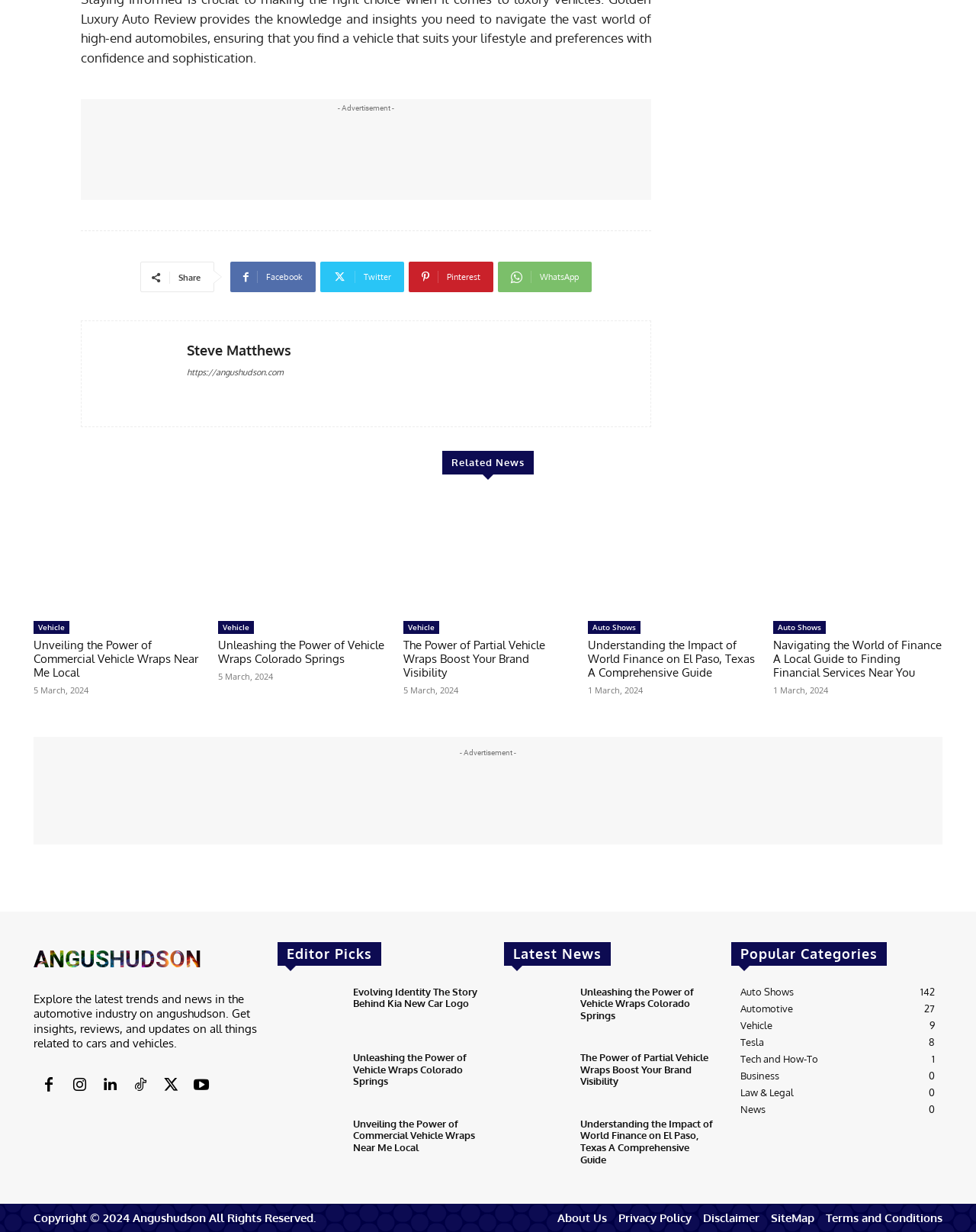What is the topic of the webpage?
Please look at the screenshot and answer in one word or a short phrase.

Automotive